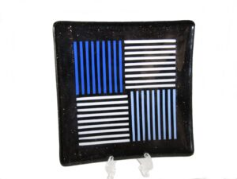Please provide a comprehensive response to the question based on the details in the image: What is the dominant color of the background?

According to the caption, the art piece has a sleek black background, which suggests that black is the dominant color of the background.